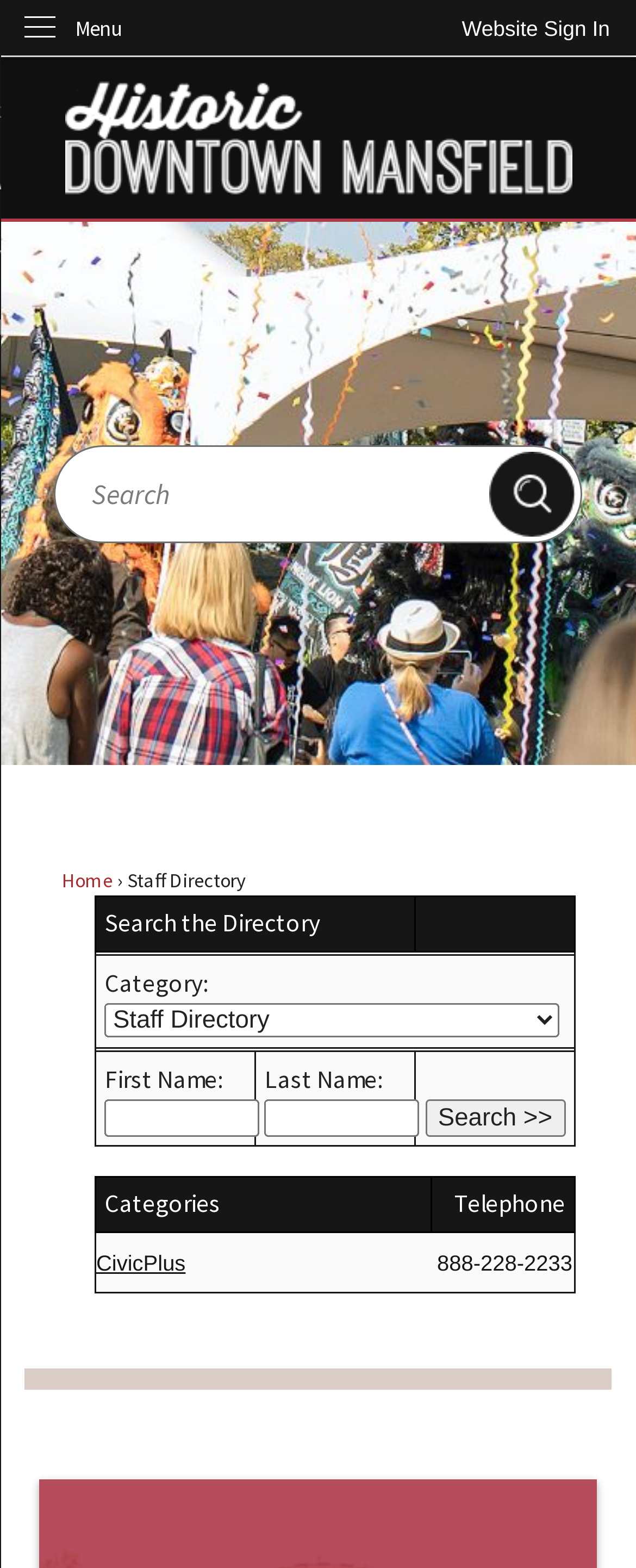Identify the bounding box for the UI element that is described as follows: "alt="Home Page"".

[0.039, 0.044, 0.961, 0.132]